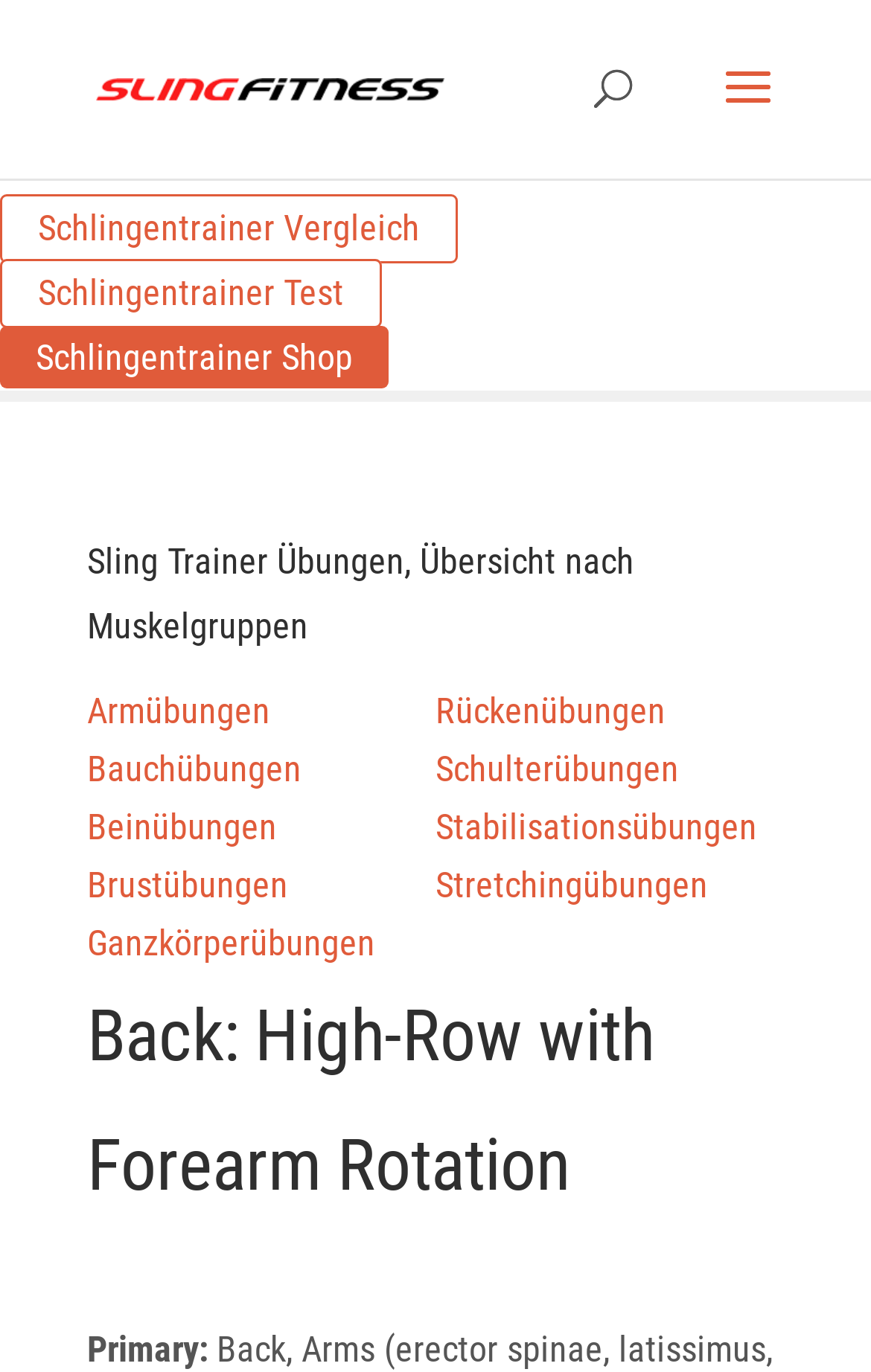Using the information in the image, could you please answer the following question in detail:
What is the name of the trainer mentioned on the webpage?

I found this by looking at the image and link with the text 'Sling Training und Suspension Training mit dem Sling Trainer | slingfitness.de' which suggests that the trainer mentioned on the webpage is the Sling Trainer.